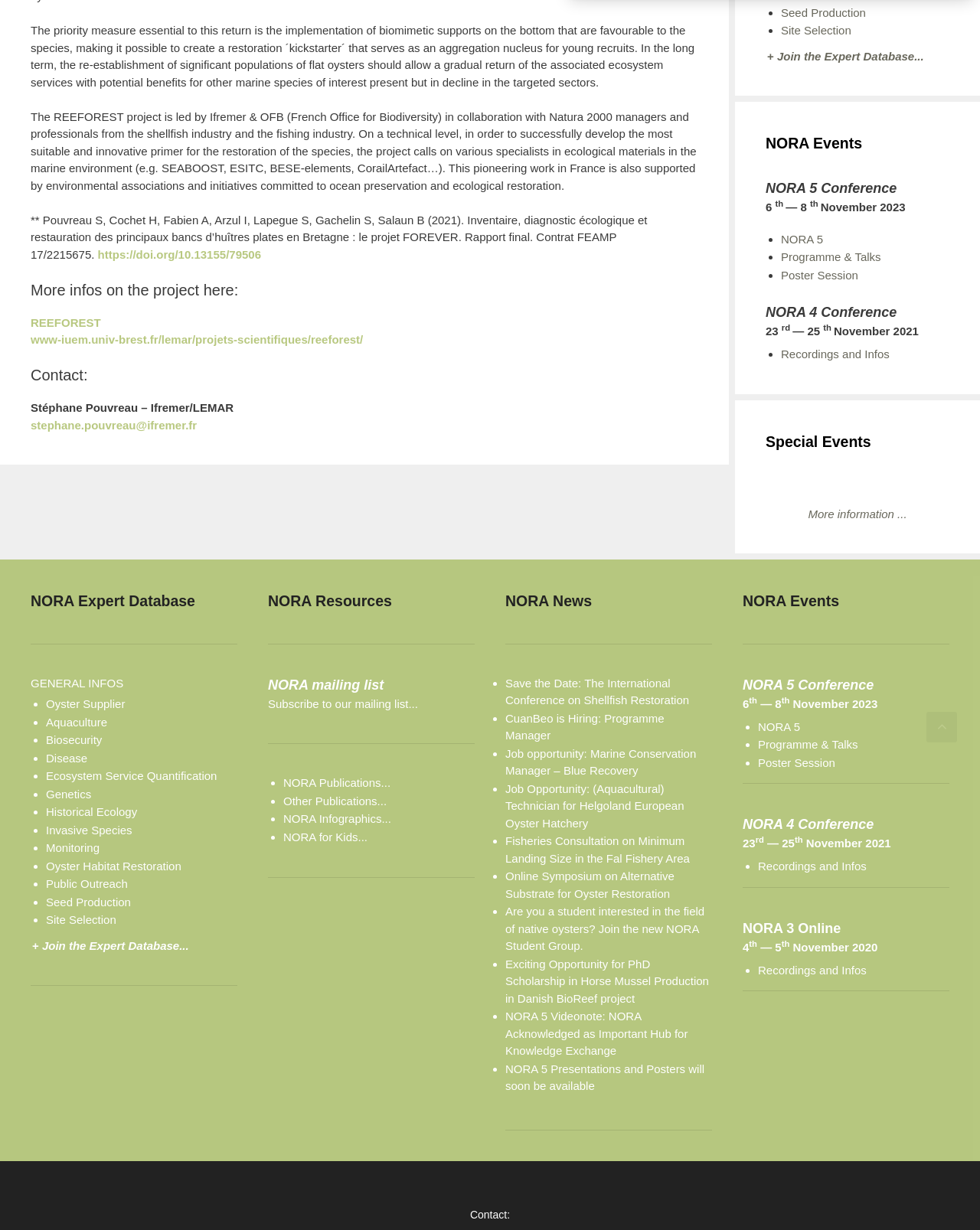Look at the image and give a detailed response to the following question: What is the date of the NORA 5 Conference?

The date of the NORA 5 Conference is mentioned in the section 'NORA Events', which states 'NORA 5 Conference 6th — 8th November 2023'.